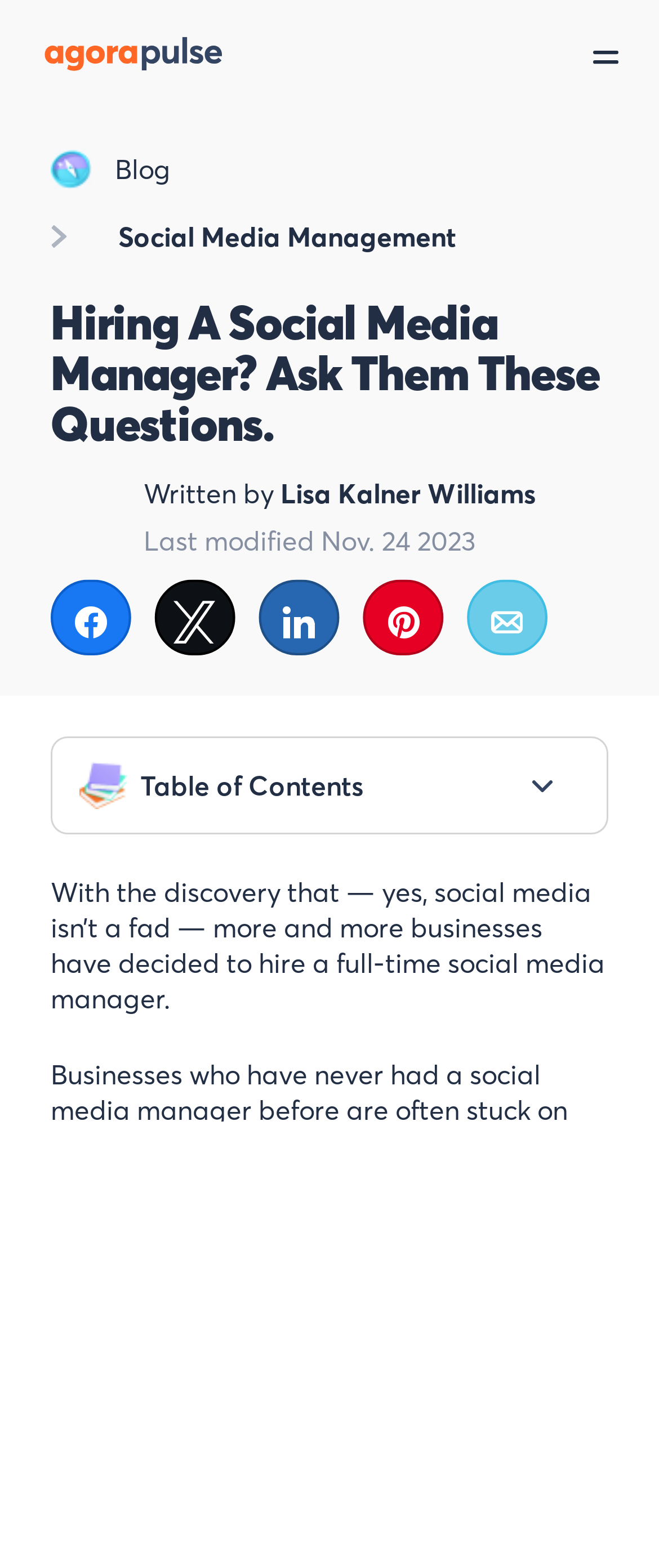Could you indicate the bounding box coordinates of the region to click in order to complete this instruction: "Share on Twitter".

[0.238, 0.371, 0.353, 0.416]